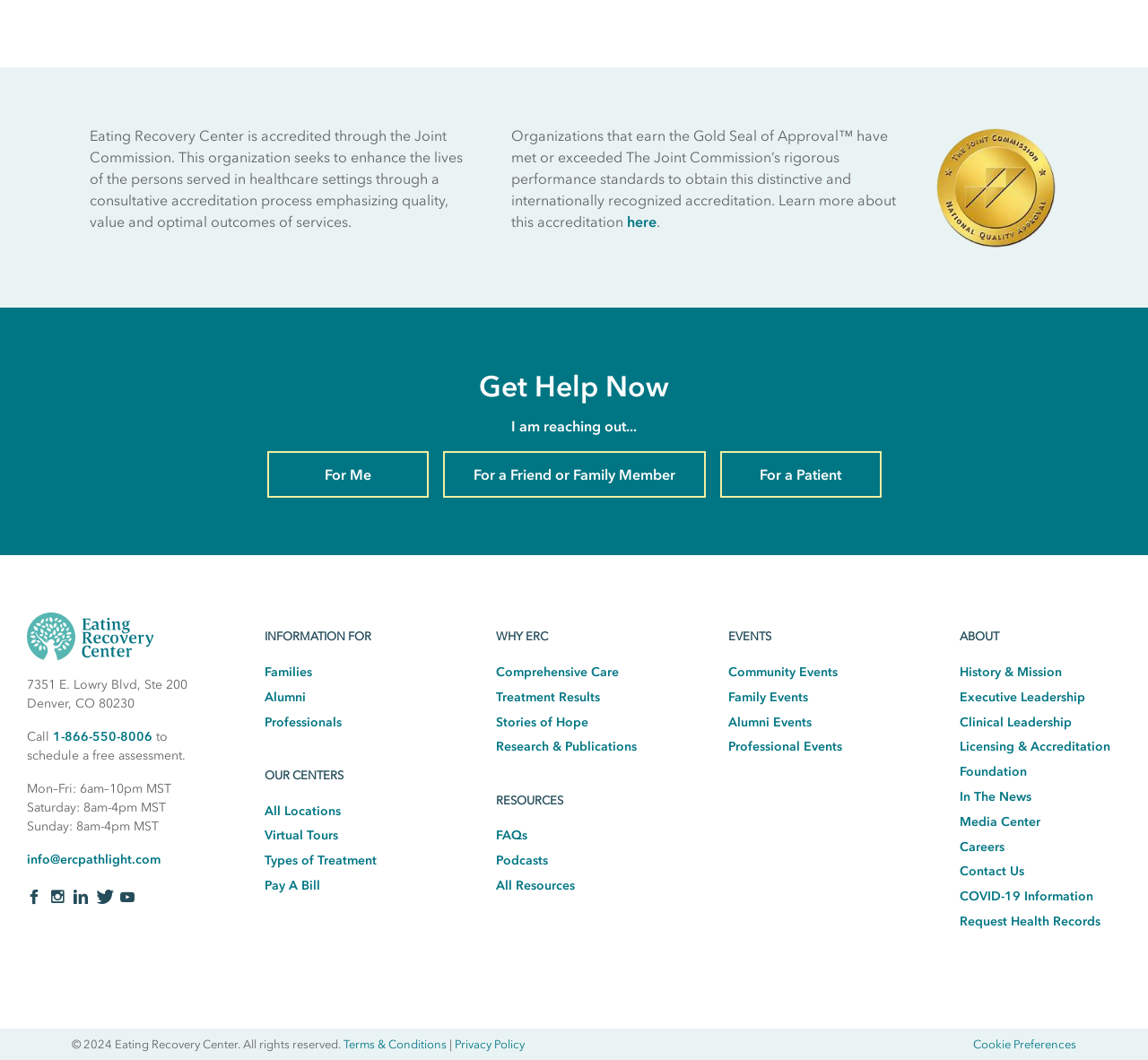Locate the bounding box coordinates of the segment that needs to be clicked to meet this instruction: "Contact ERC via email".

[0.023, 0.804, 0.14, 0.818]